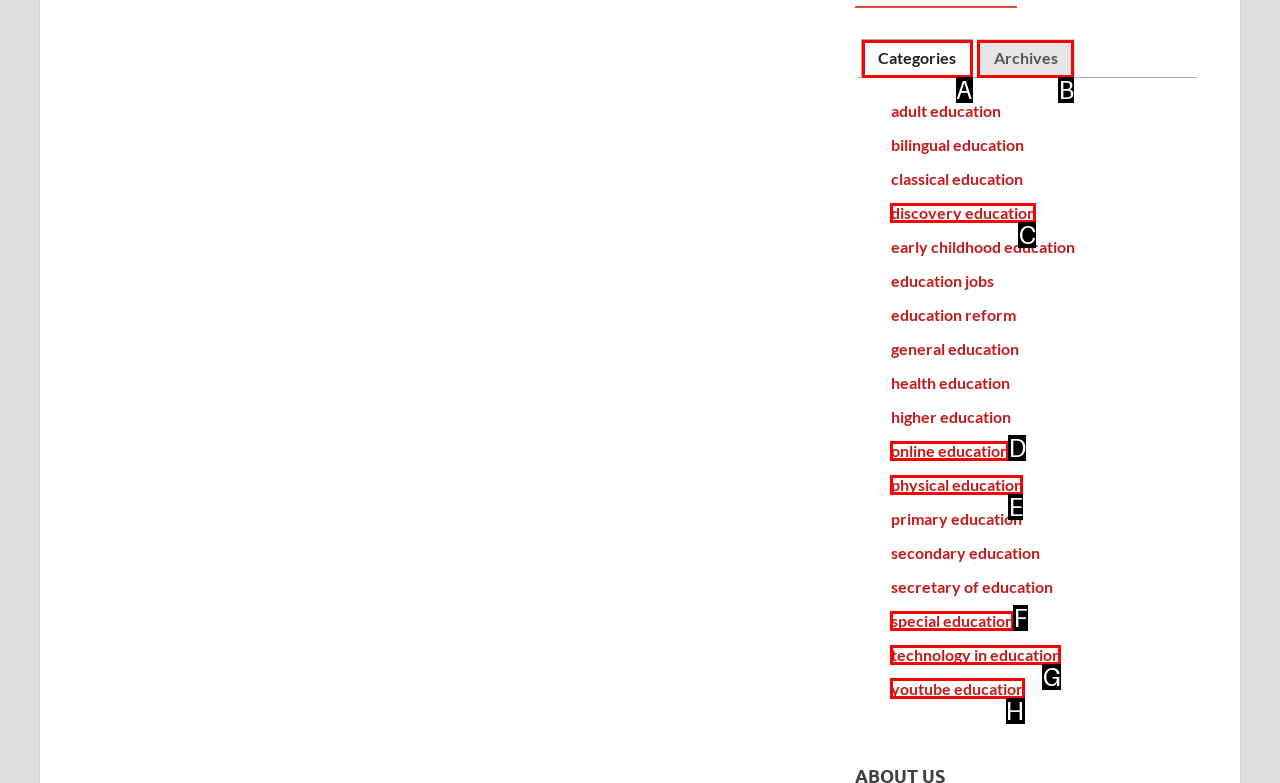Point out the HTML element I should click to achieve the following: Toggle the Table of Content Reply with the letter of the selected element.

None